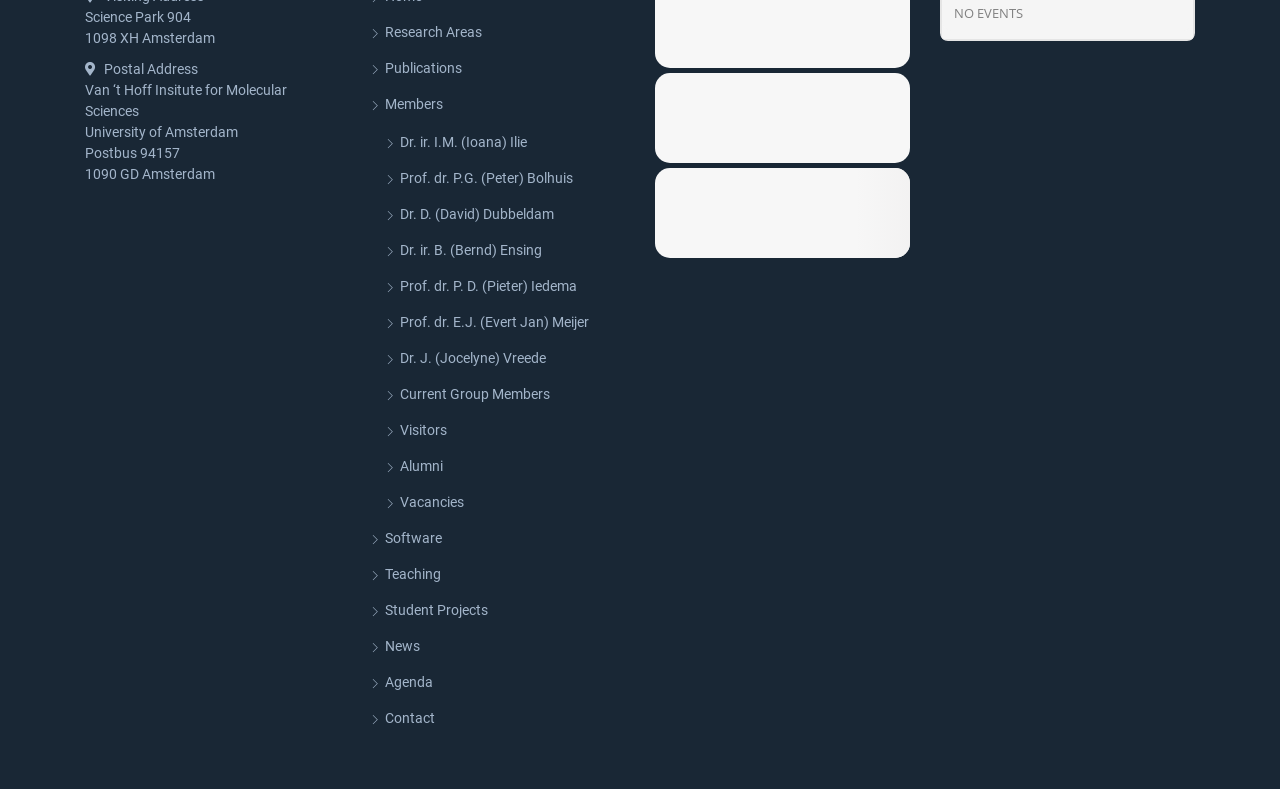Is there an event listed on the webpage?
By examining the image, provide a one-word or phrase answer.

No